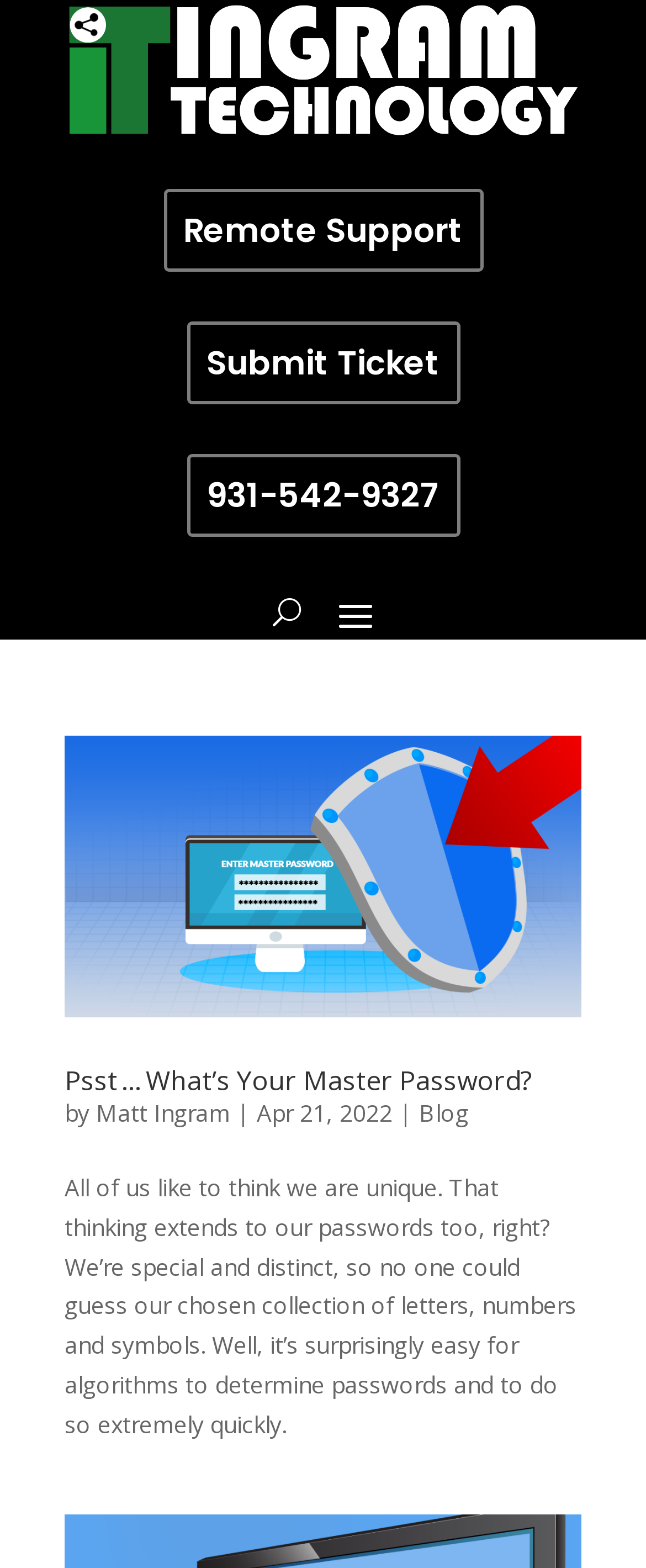Can you find the bounding box coordinates of the area I should click to execute the following instruction: "Read about the effects of California's oilfield dumping"?

None